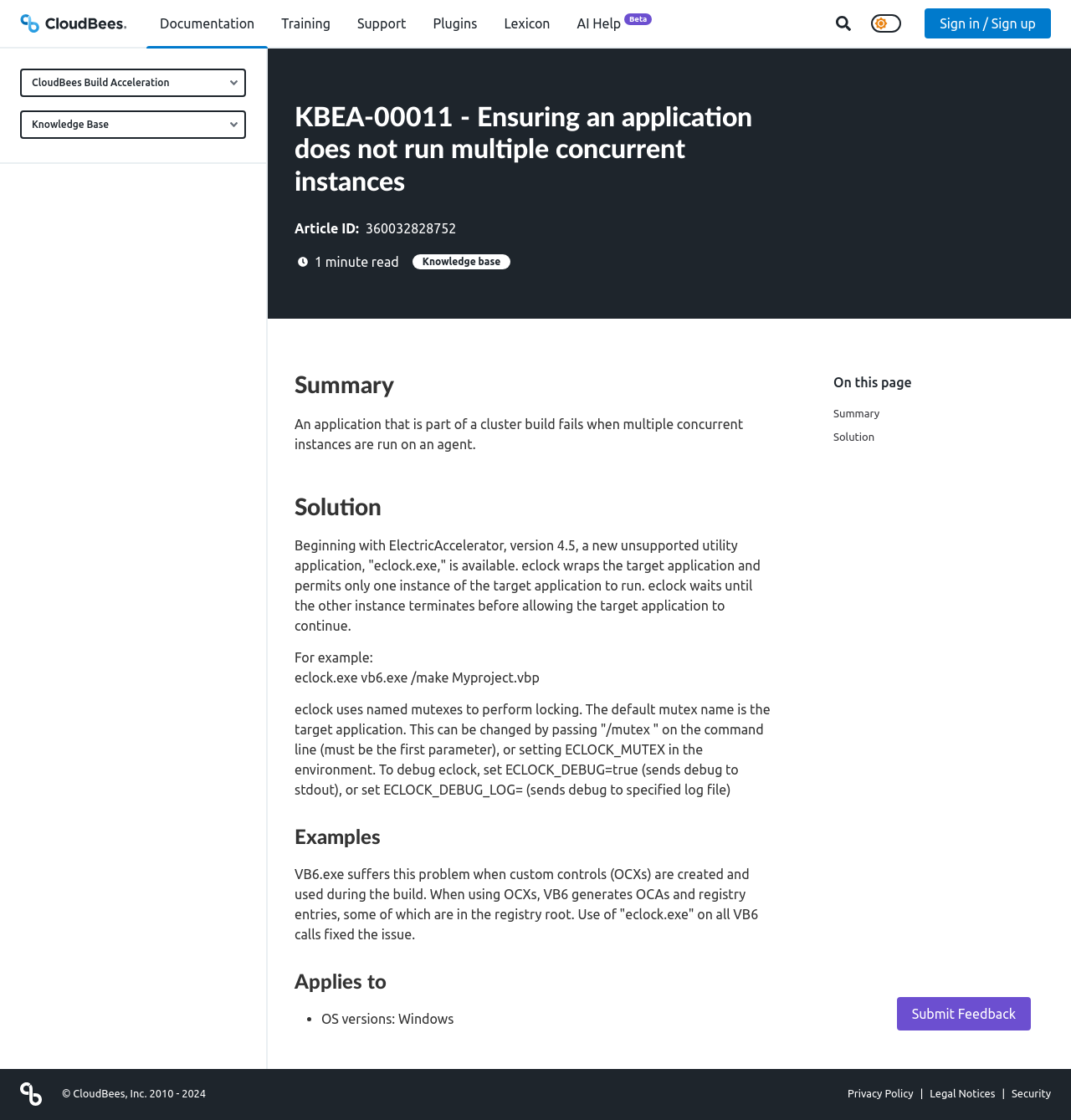What is the name of the application mentioned in the article?
Provide an in-depth answer to the question, covering all aspects.

The article mentions an application called eclock.exe, which is used to prevent multiple concurrent instances of a target application from running on an agent.